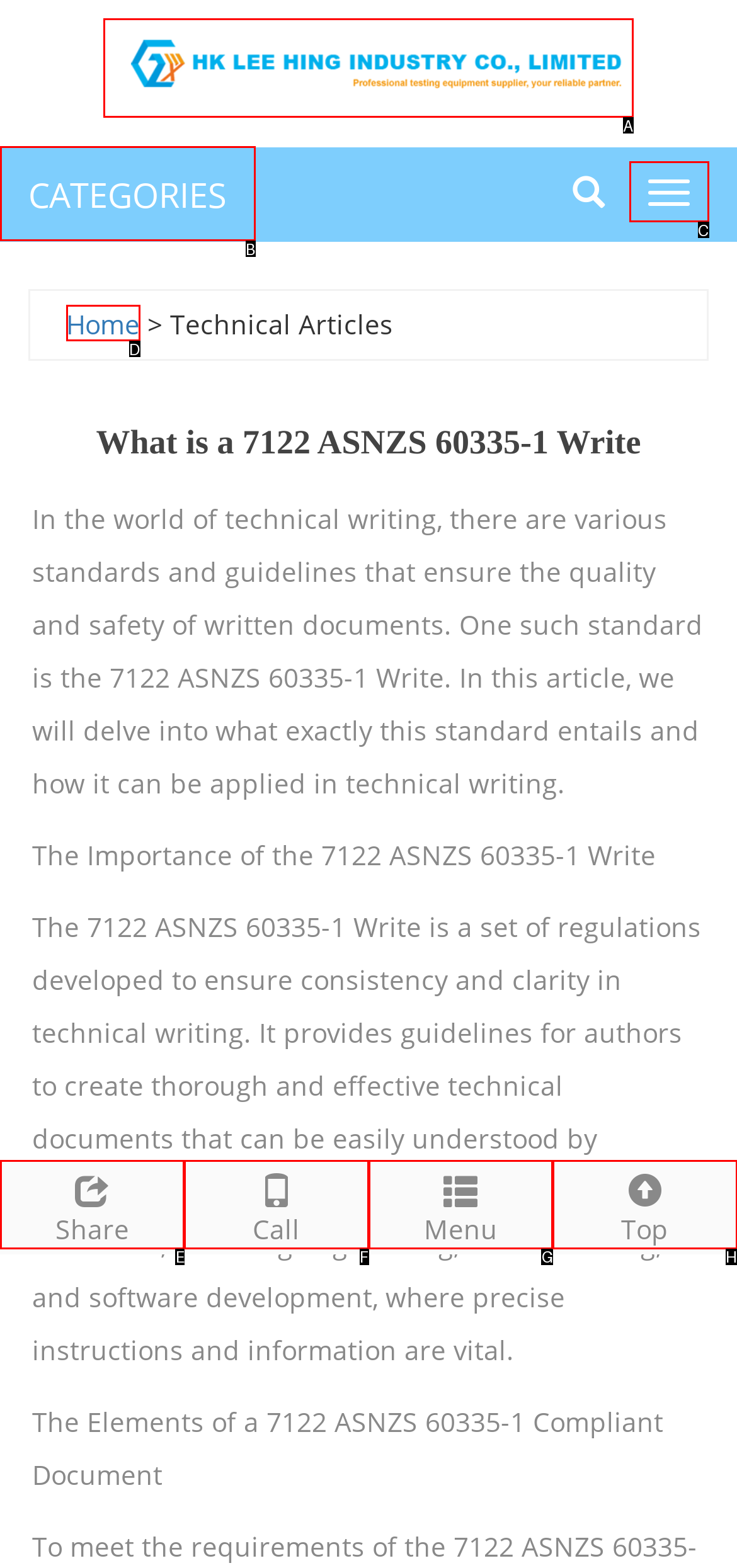Which option should you click on to fulfill this task: Click on the company logo? Answer with the letter of the correct choice.

A